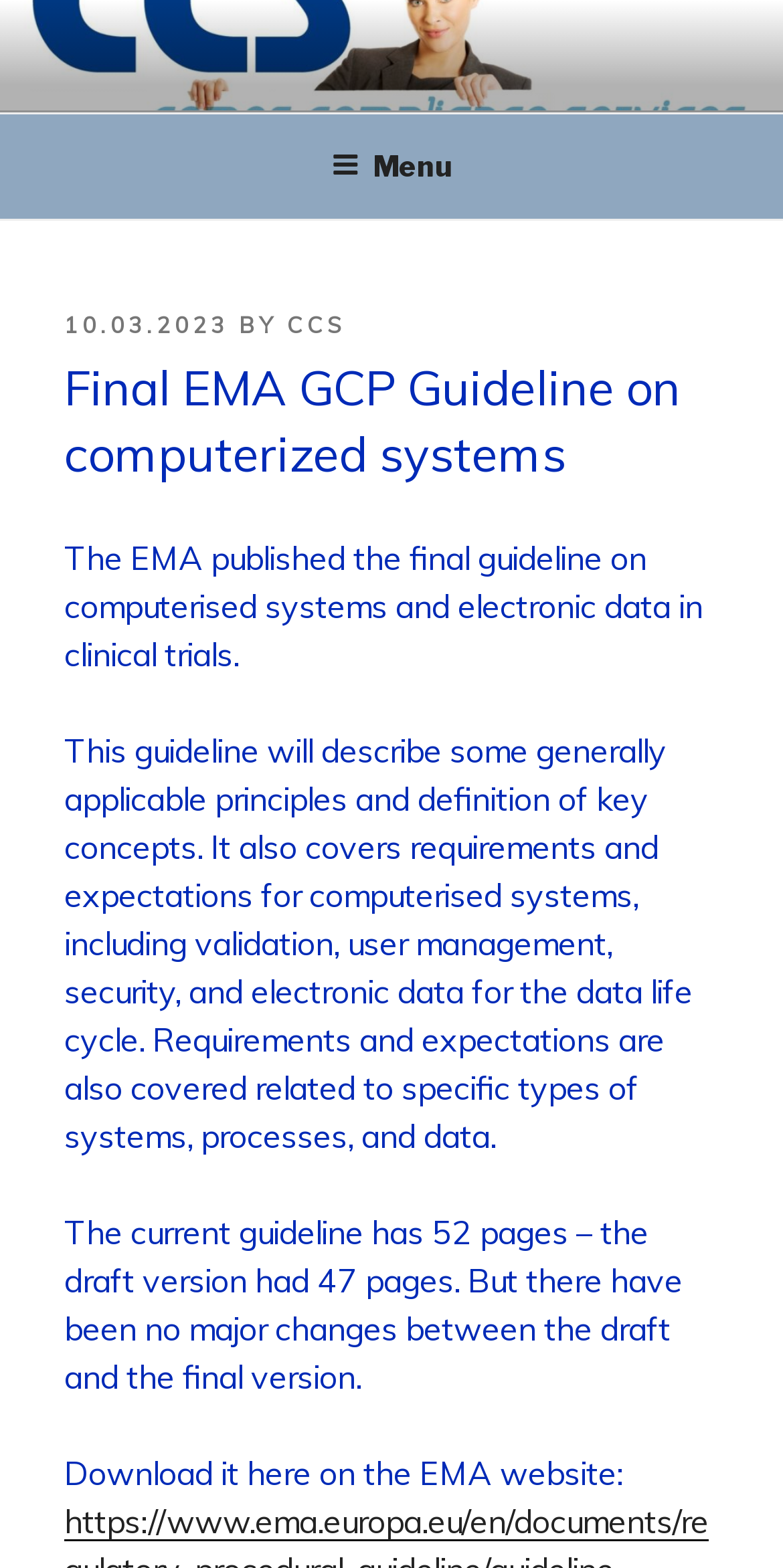Extract the bounding box coordinates for the described element: "Menu". The coordinates should be represented as four float numbers between 0 and 1: [left, top, right, bottom].

[0.386, 0.074, 0.614, 0.137]